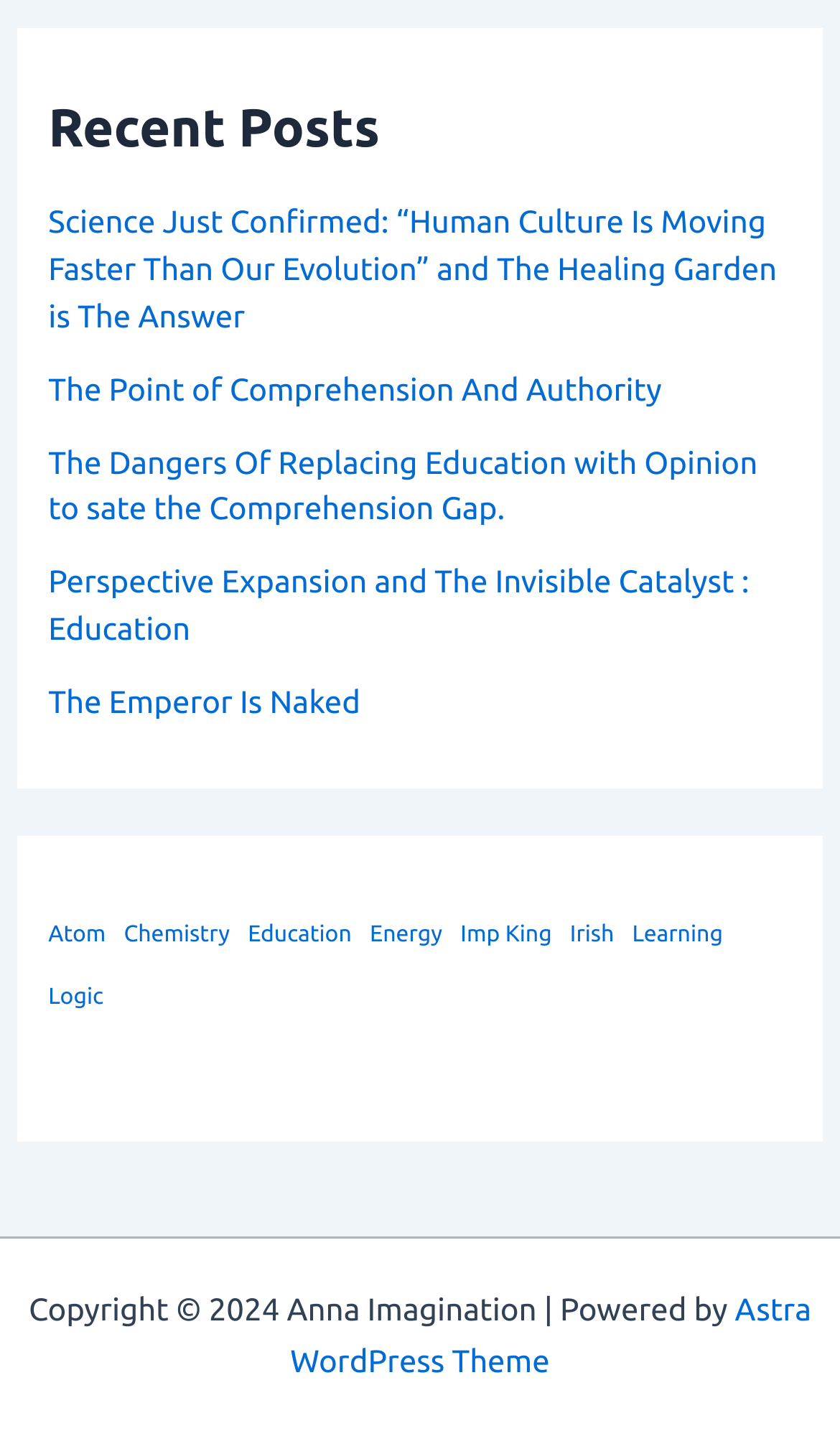Please identify the bounding box coordinates of the element on the webpage that should be clicked to follow this instruction: "Read the article by Ana Carmen". The bounding box coordinates should be given as four float numbers between 0 and 1, formatted as [left, top, right, bottom].

None